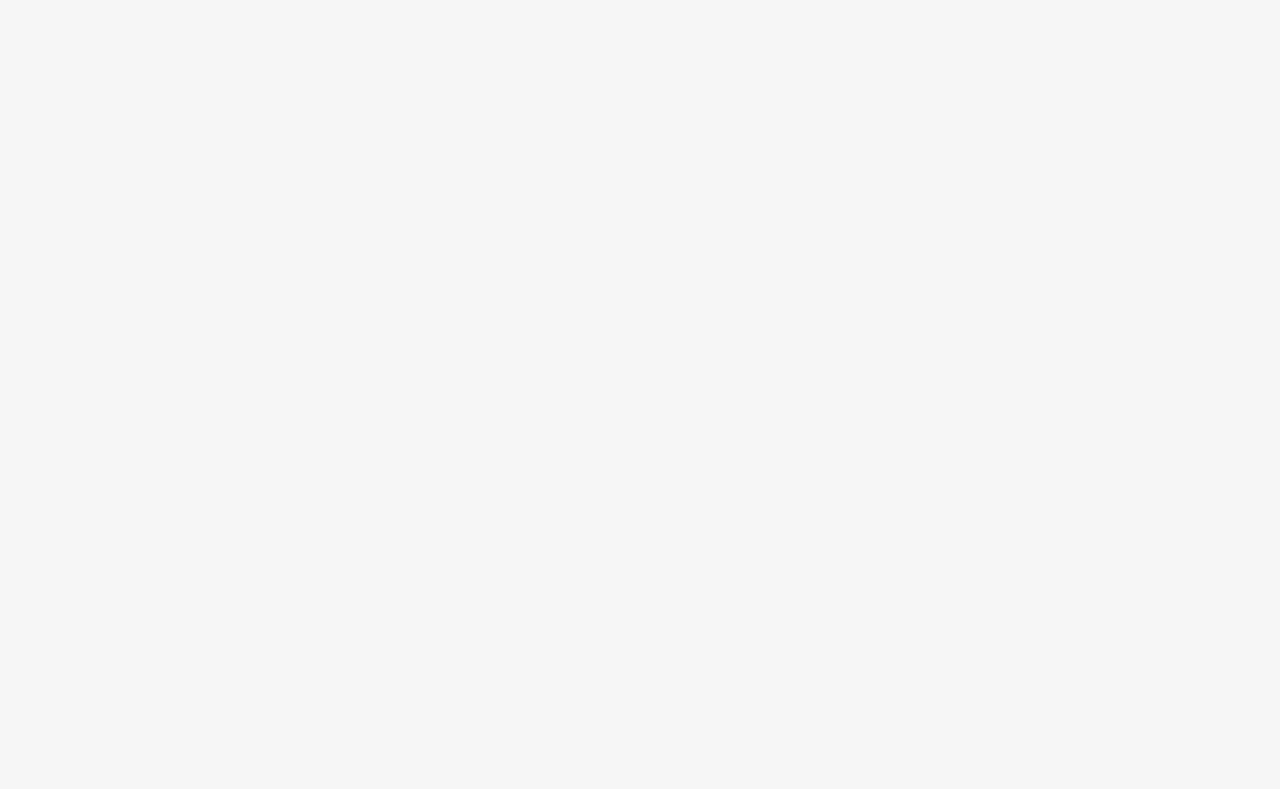Provide a one-word or short-phrase answer to the question:
What is the theme of the articles on this webpage?

UNM alumni stories